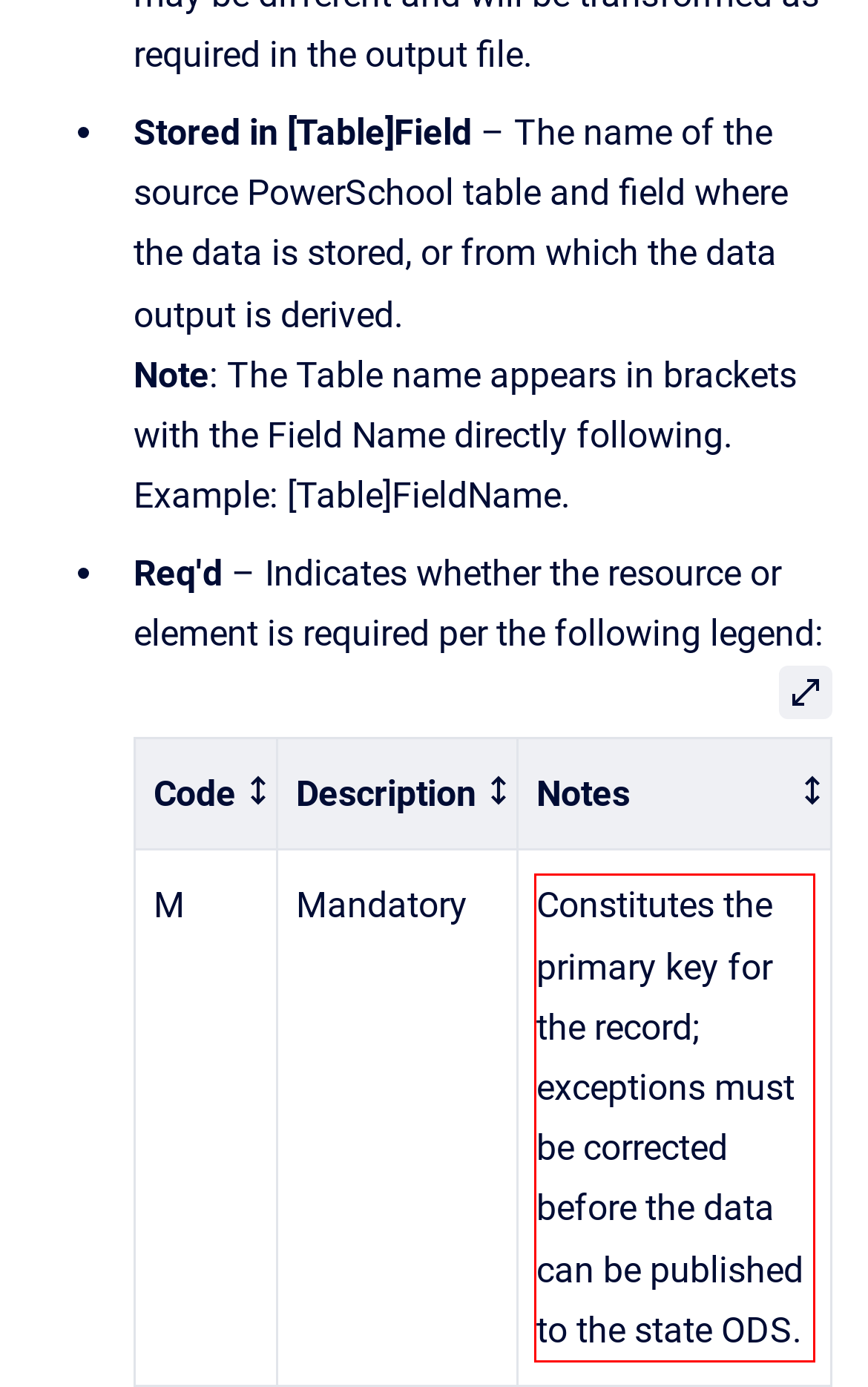Examine the webpage screenshot and use OCR to recognize and output the text within the red bounding box.

Constitutes the primary key for the record; exceptions must be corrected before the data can be published to the state ODS.